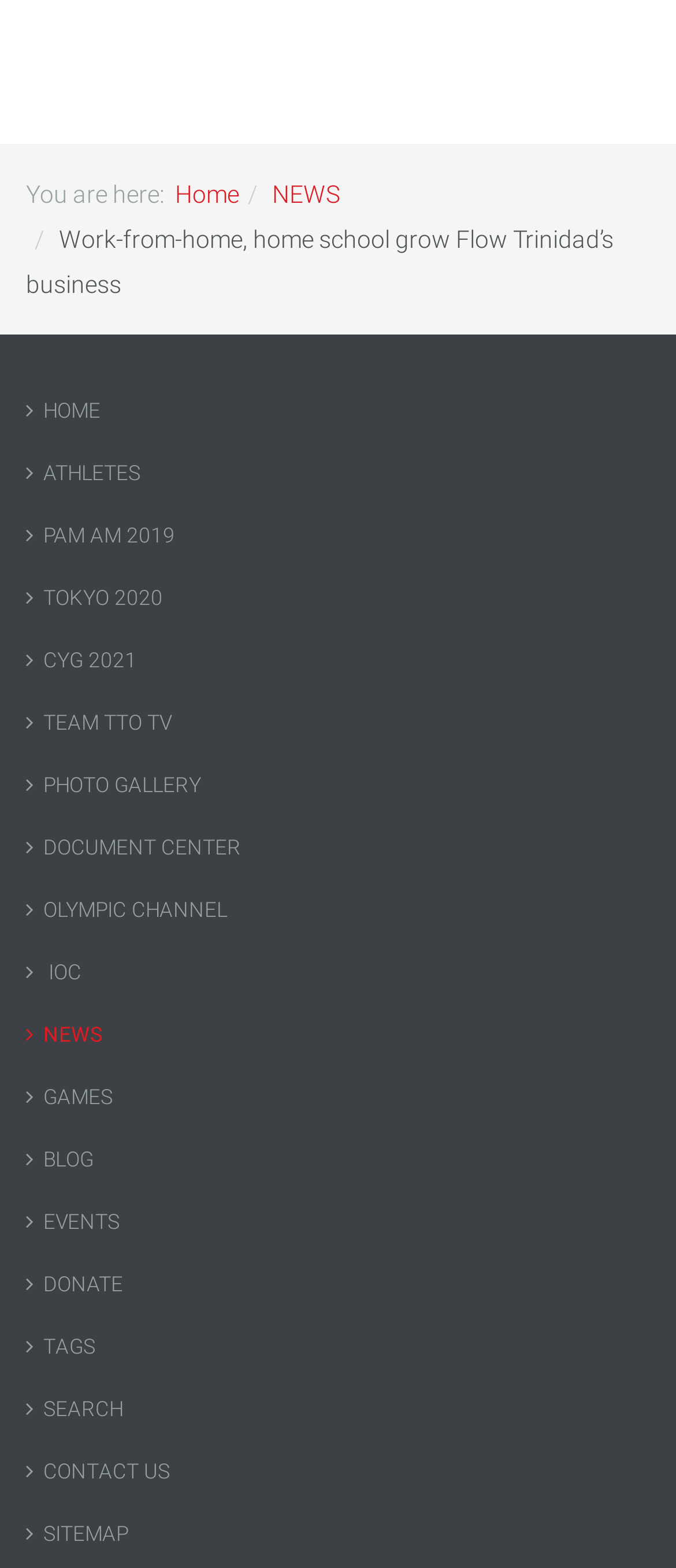Determine the coordinates of the bounding box for the clickable area needed to execute this instruction: "view photo gallery".

[0.038, 0.481, 0.962, 0.521]